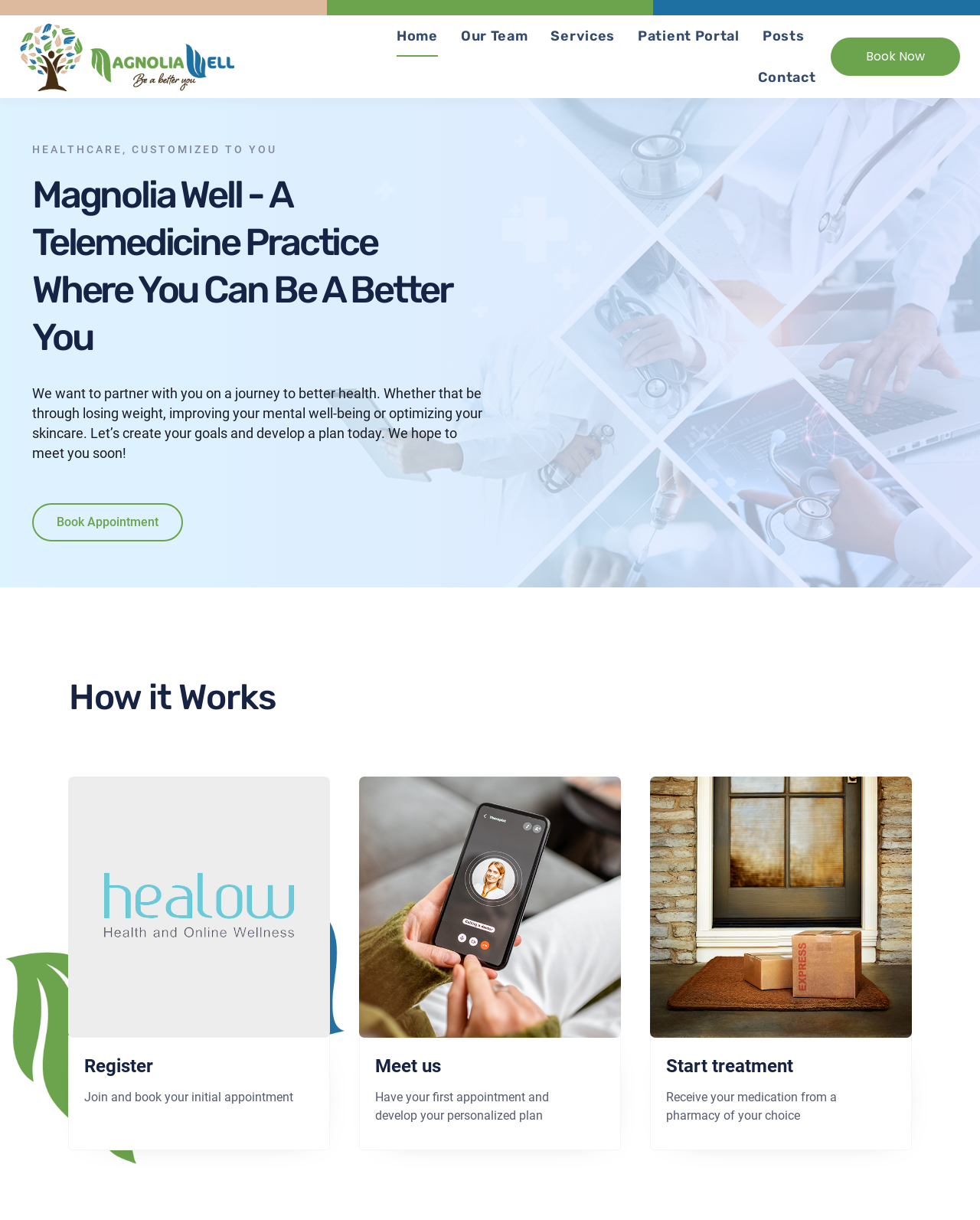Find and indicate the bounding box coordinates of the region you should select to follow the given instruction: "View the patient portal".

[0.651, 0.013, 0.755, 0.046]